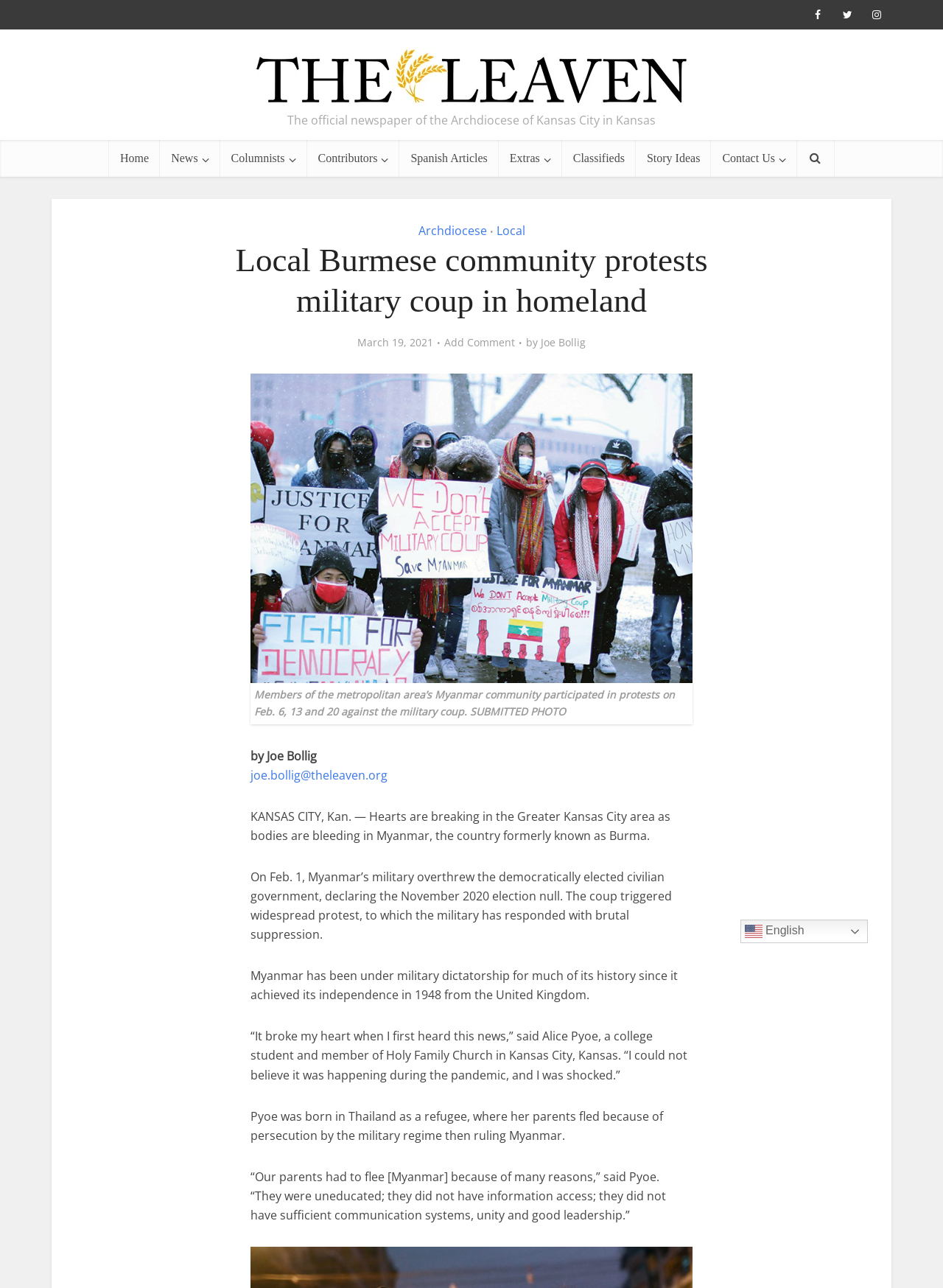Please give a succinct answer using a single word or phrase:
What is the language of the webpage?

English